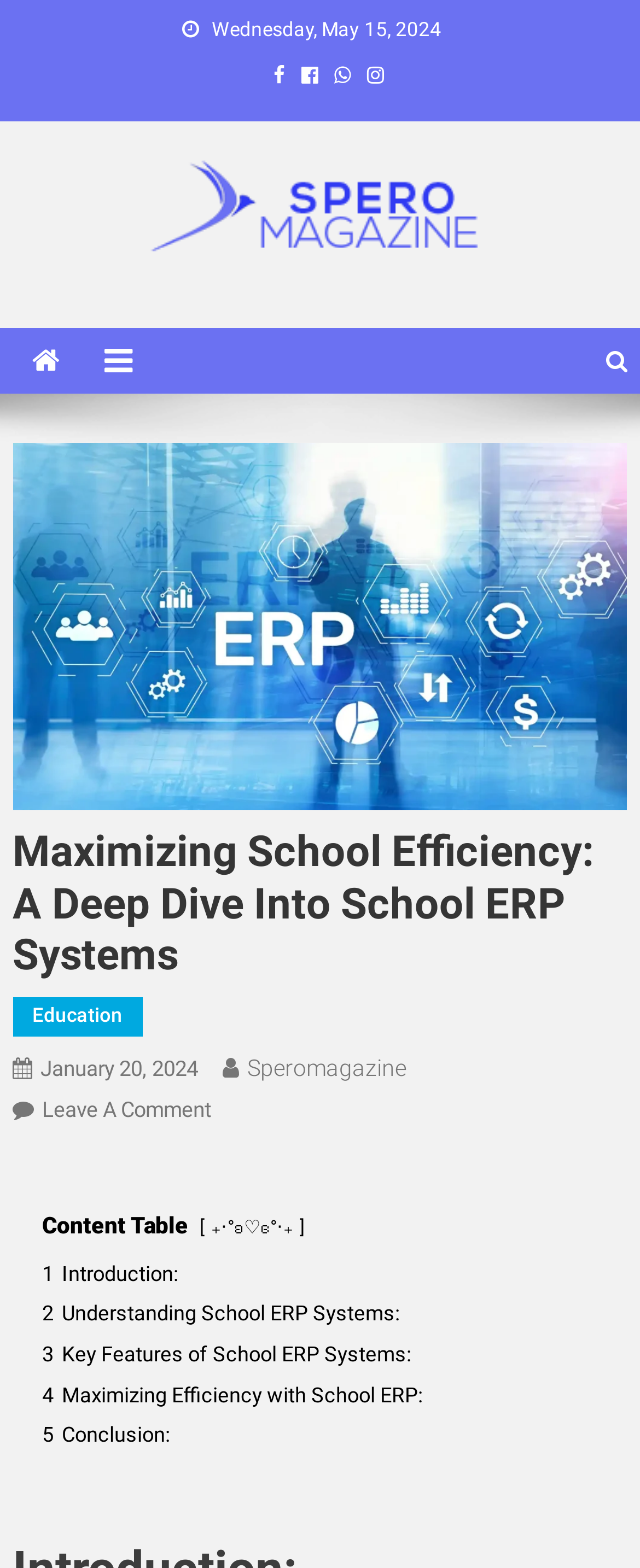Identify and extract the heading text of the webpage.

Maximizing School Efficiency: A Deep Dive Into School ERP Systems